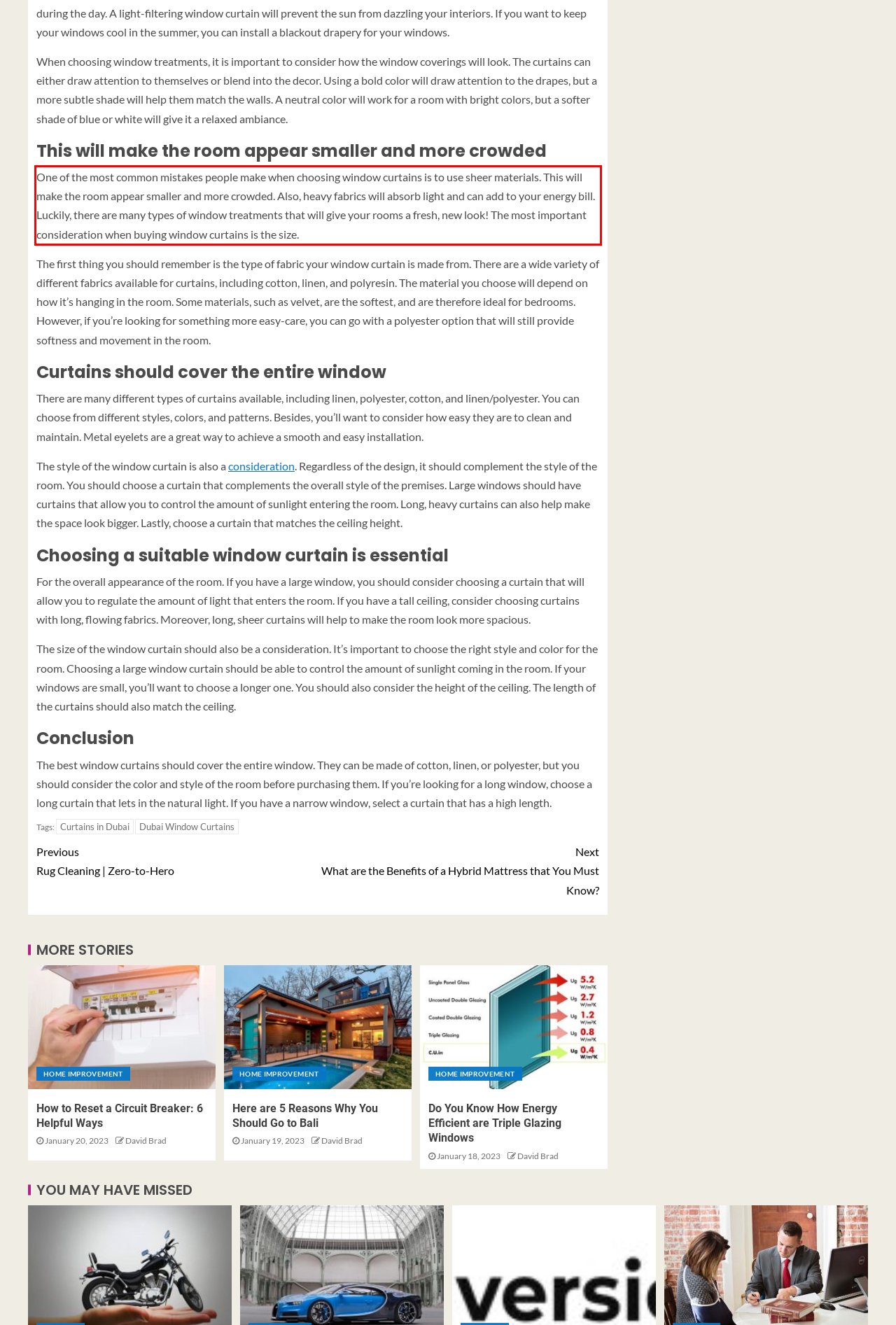In the screenshot of the webpage, find the red bounding box and perform OCR to obtain the text content restricted within this red bounding box.

One of the most common mistakes people make when choosing window curtains is to use sheer materials. This will make the room appear smaller and more crowded. Also, heavy fabrics will absorb light and can add to your energy bill. Luckily, there are many types of window treatments that will give your rooms a fresh, new look! The most important consideration when buying window curtains is the size.